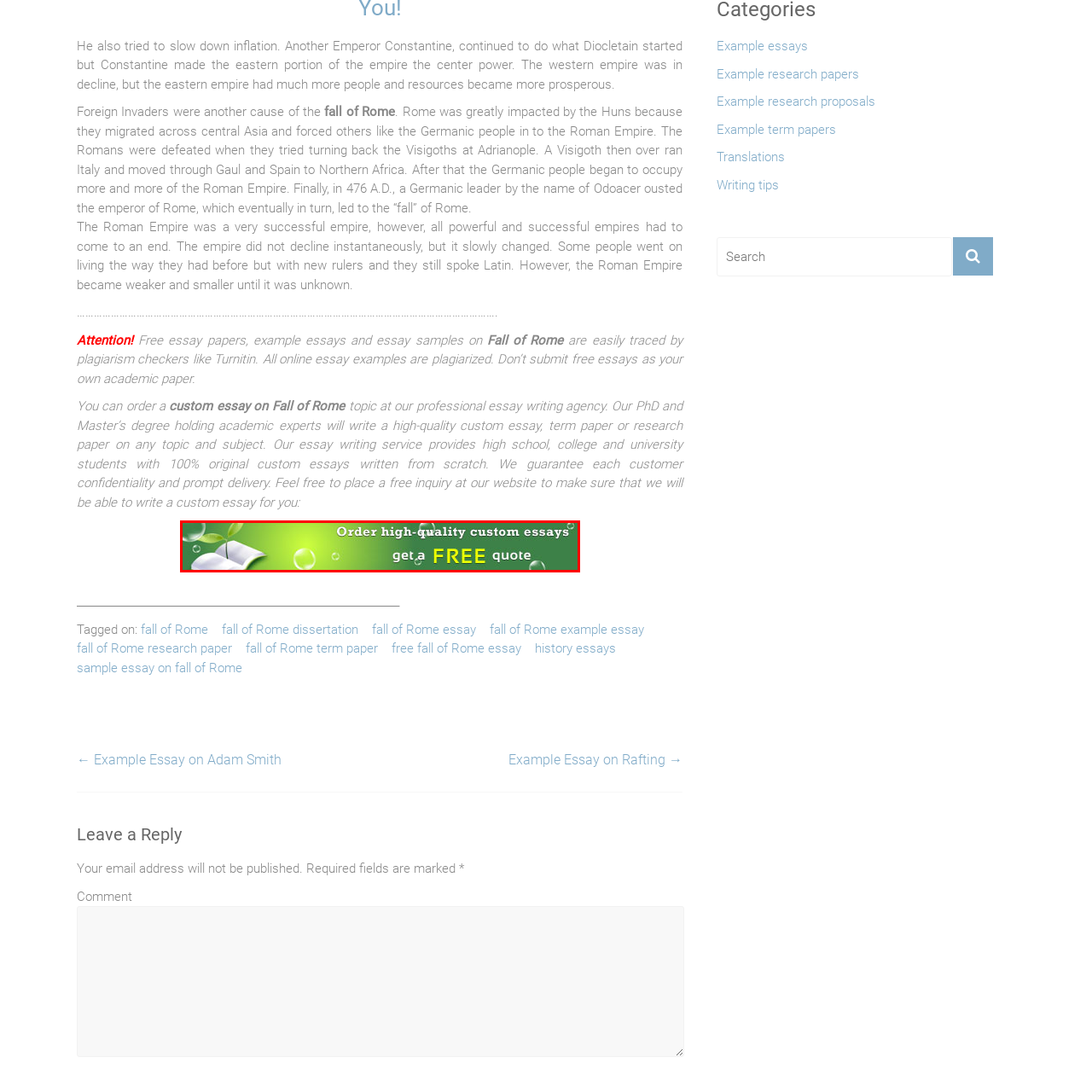Elaborate on the scene depicted inside the red bounding box.

The image features an appealing banner promoting a custom essay writing service. The vibrant background, primarily in shades of green, is decorated with bubbles and a small plant sprouting from an open book, symbolizing growth and knowledge. The text prominently reads, "Order high-quality custom essays" followed by a call to action, "get a FREE quote," highlighting the accessibility and affordability of their services. This banner effectively targets students and academic professionals seeking expert assistance with their writing needs while emphasizing quality and originality in essay composition.